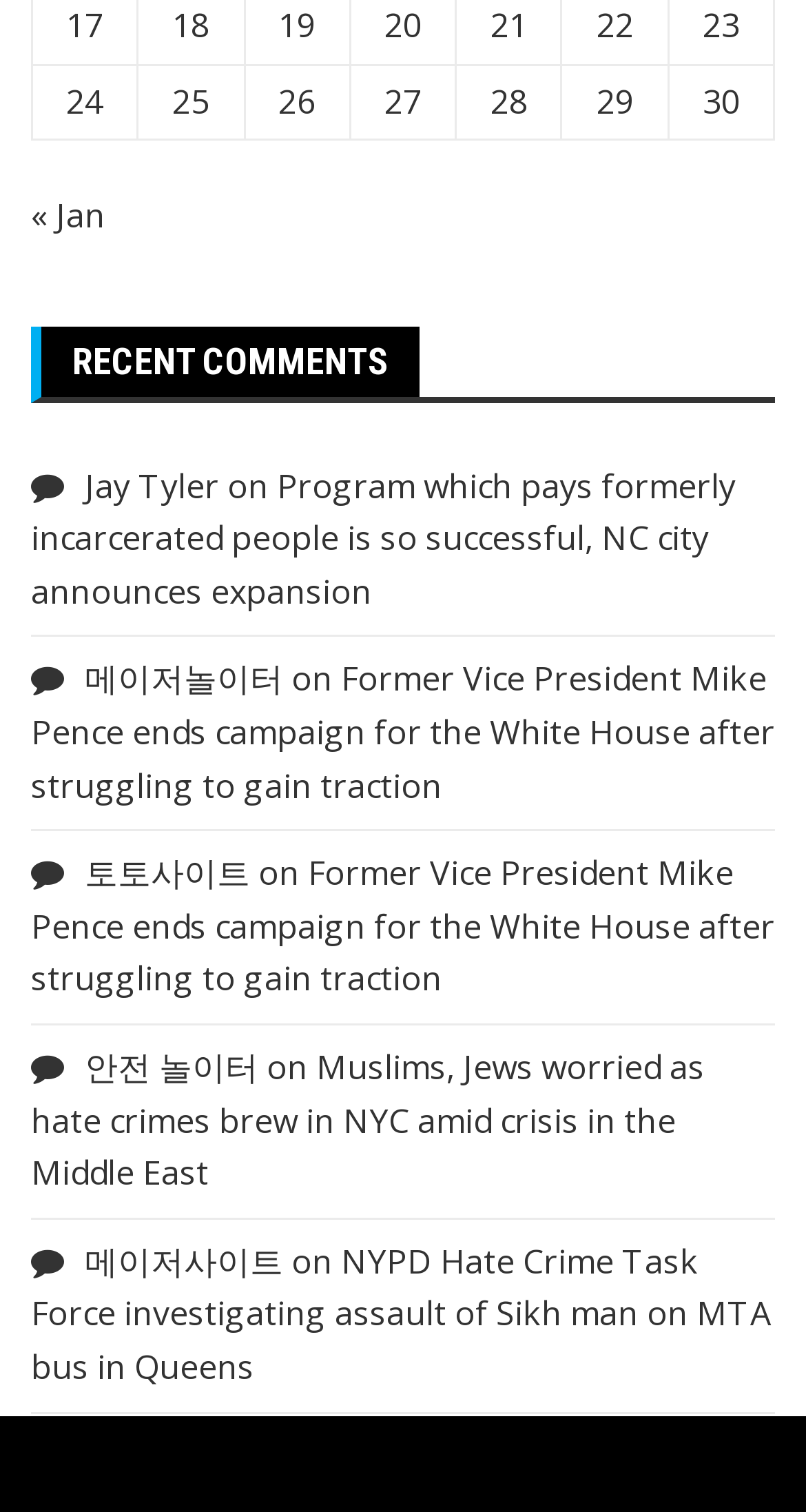Determine the bounding box coordinates of the clickable element to complete this instruction: "View Jay Tyler's comment". Provide the coordinates in the format of four float numbers between 0 and 1, [left, top, right, bottom].

[0.105, 0.306, 0.272, 0.336]